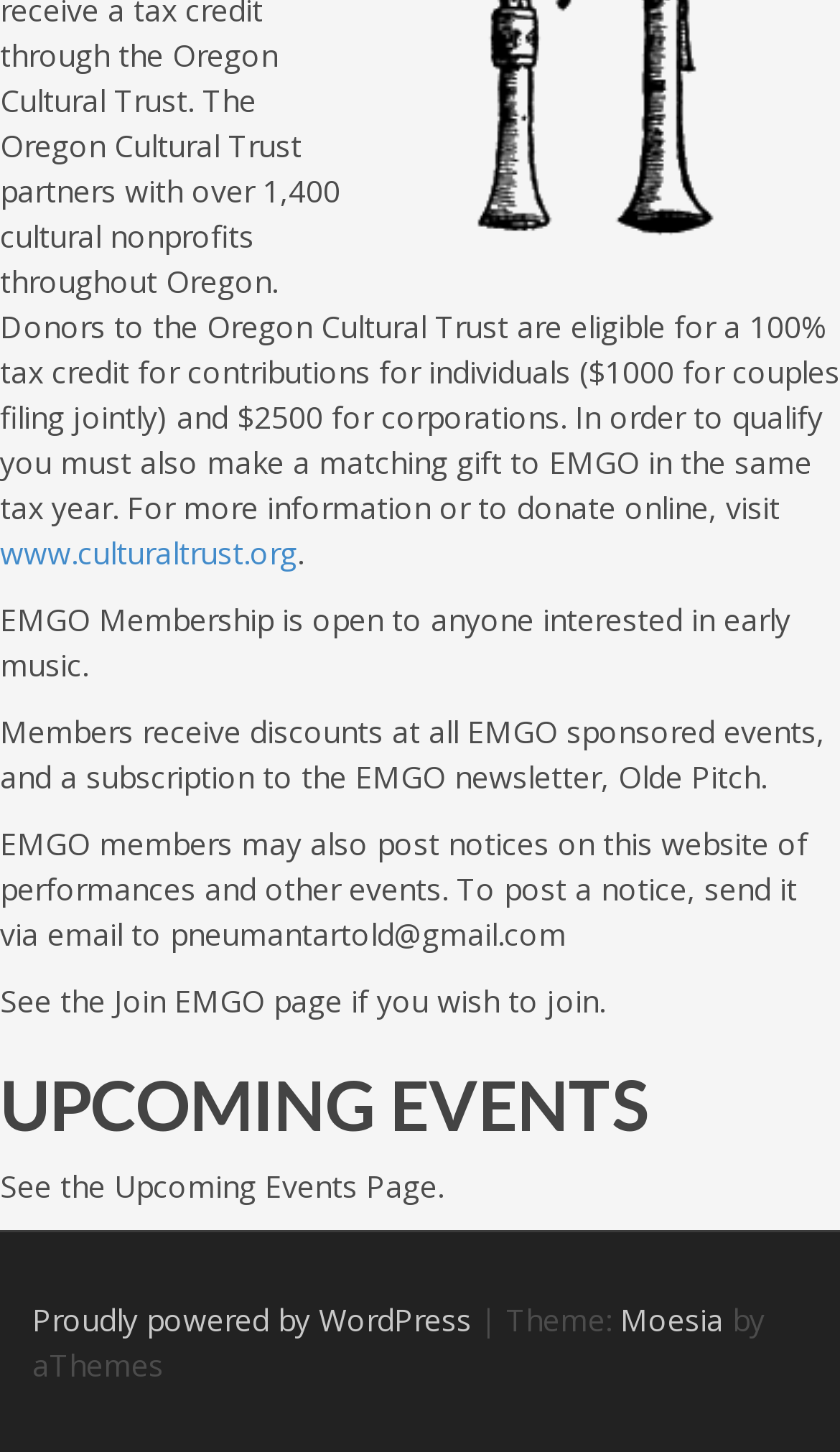Find the bounding box coordinates for the HTML element described as: "Proudly powered by WordPress". The coordinates should consist of four float values between 0 and 1, i.e., [left, top, right, bottom].

[0.038, 0.895, 0.562, 0.923]